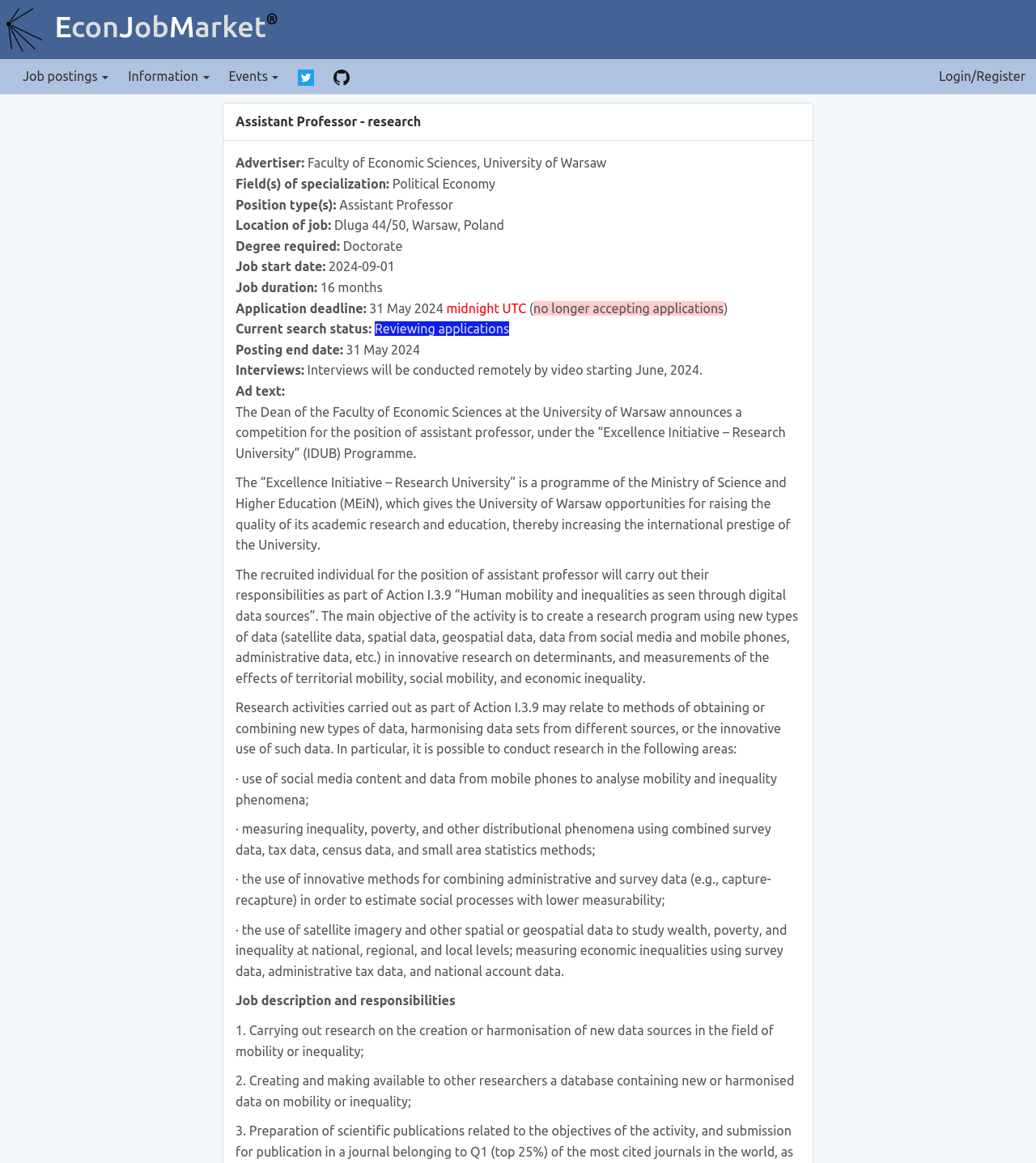Could you please study the image and provide a detailed answer to the question:
What is the job title of the posting?

I found the job title by looking at the StaticText element with the text 'Assistant Professor - research' and then focusing on the 'Assistant Professor' part, which is the job title.